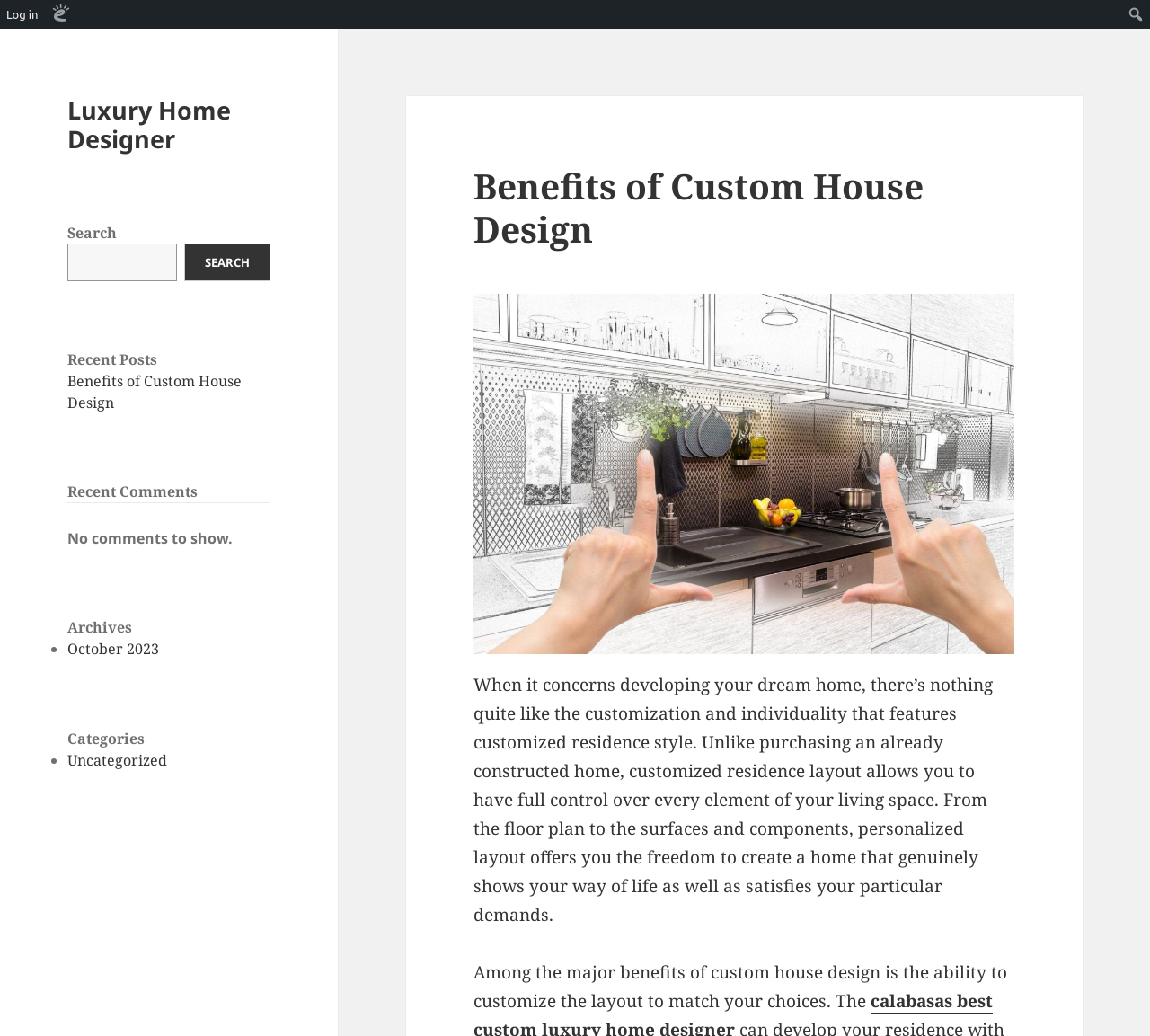Please identify the bounding box coordinates of the area I need to click to accomplish the following instruction: "search for something".

[0.977, 0.003, 0.998, 0.024]